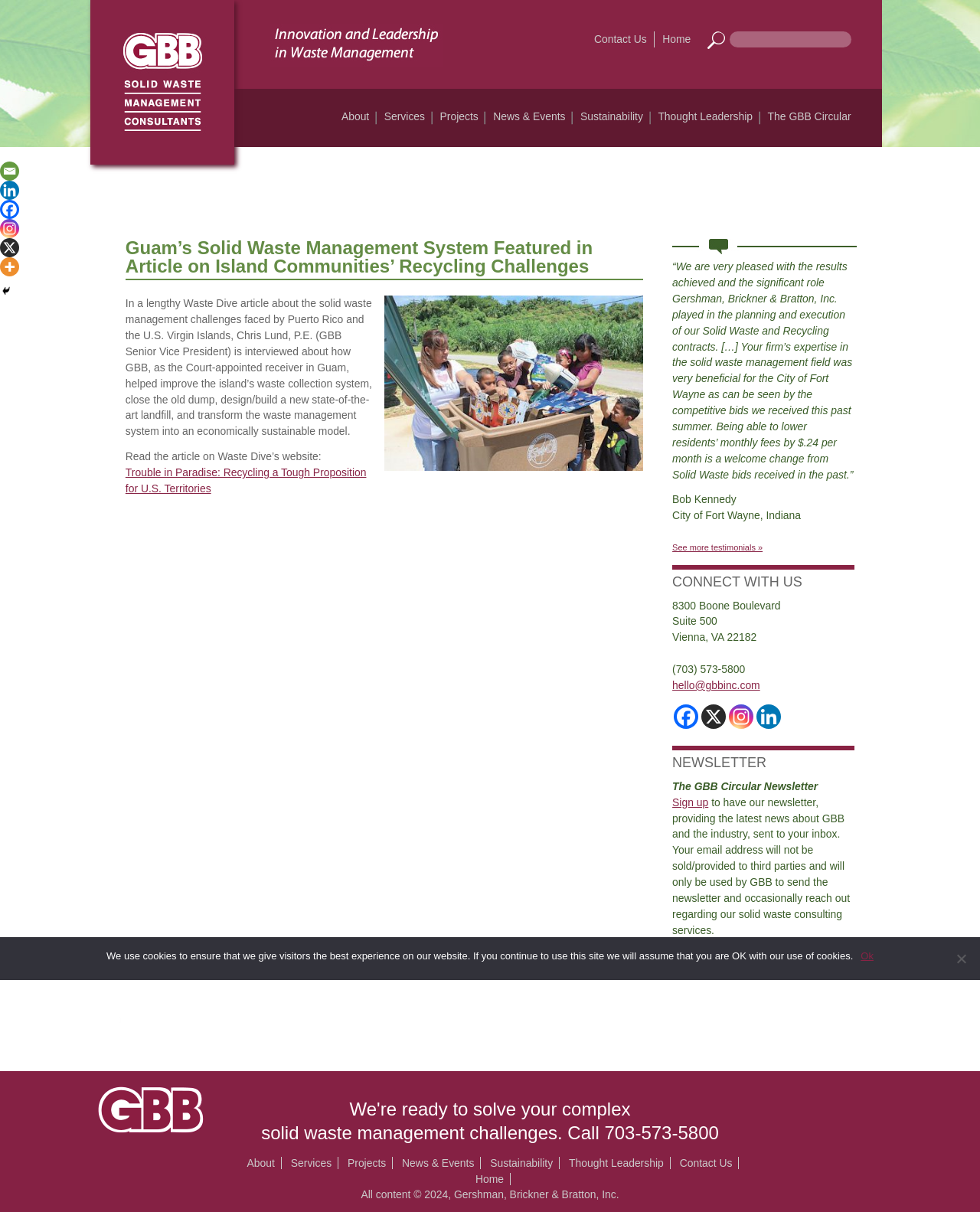What is the name of the newsletter?
Please respond to the question with a detailed and thorough explanation.

The newsletter is mentioned in the 'NEWSLETTER' section, where it is referred to as 'The GBB Circular Newsletter'.